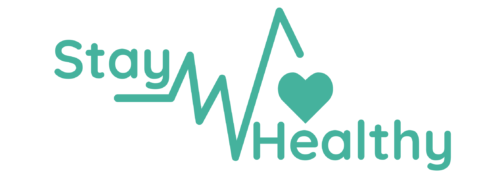What is the mission of the 'Stay Healthy Blog'?
Answer the question with as much detail as you can, using the image as a reference.

The logo encapsulates the blog's mission of promoting healthy living and wellness advice, inviting viewers to engage with its content focused on health and fitness tips, which suggests that the mission of the 'Stay Healthy Blog' is promoting healthy living.